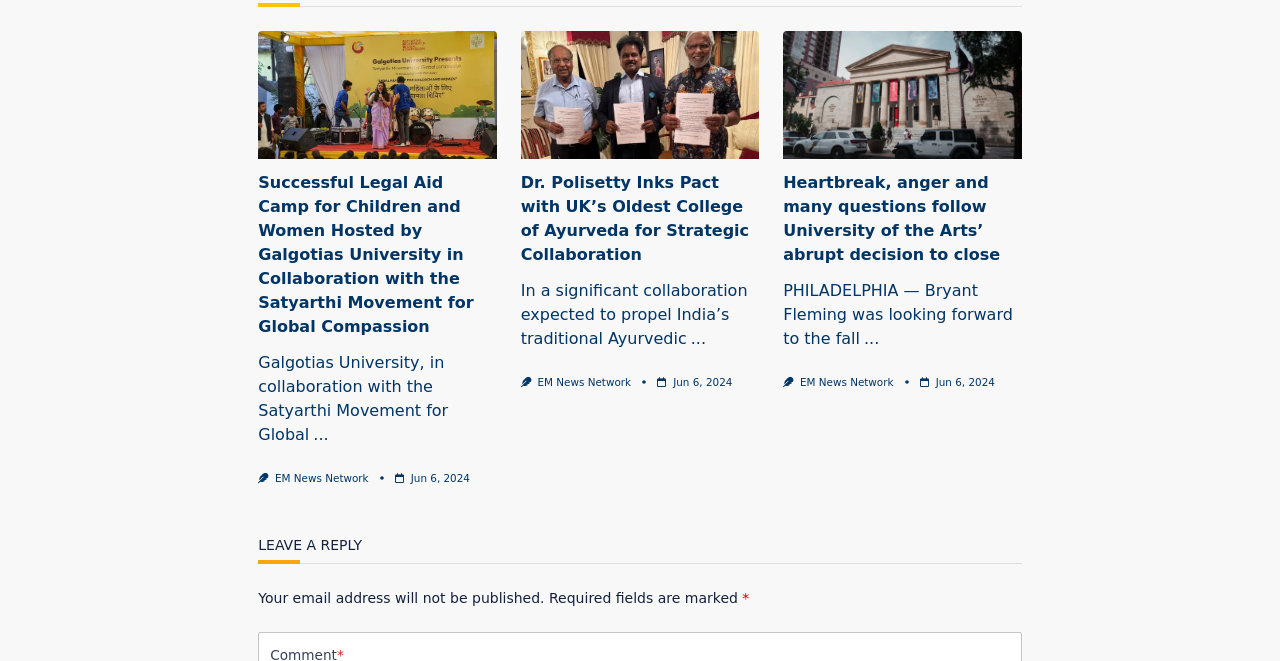What is the name of the university mentioned in the third article?
Using the picture, provide a one-word or short phrase answer.

University of the Arts